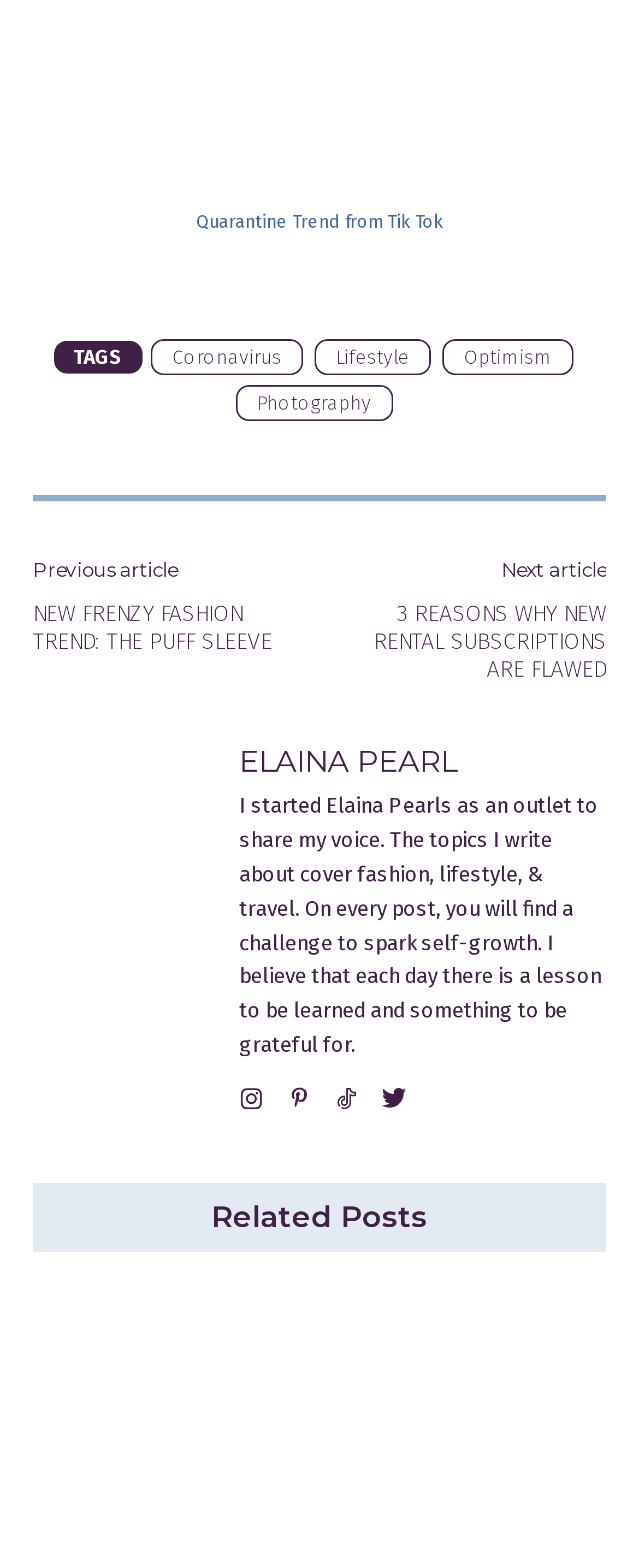Determine the bounding box for the UI element described here: "Optimism".

[0.692, 0.216, 0.897, 0.239]